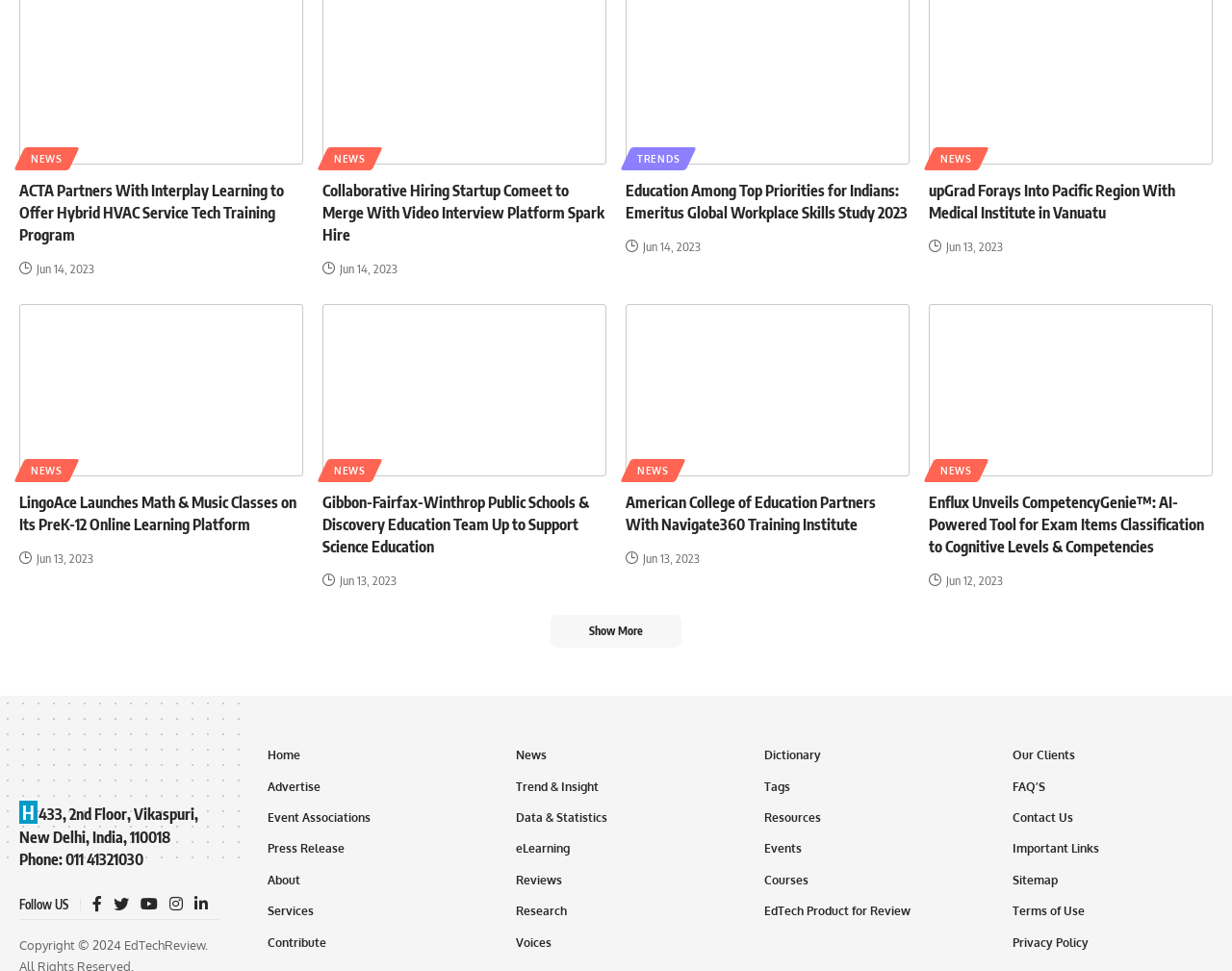Kindly provide the bounding box coordinates of the section you need to click on to fulfill the given instruction: "Click on the 'NEWS' link".

[0.016, 0.152, 0.06, 0.175]